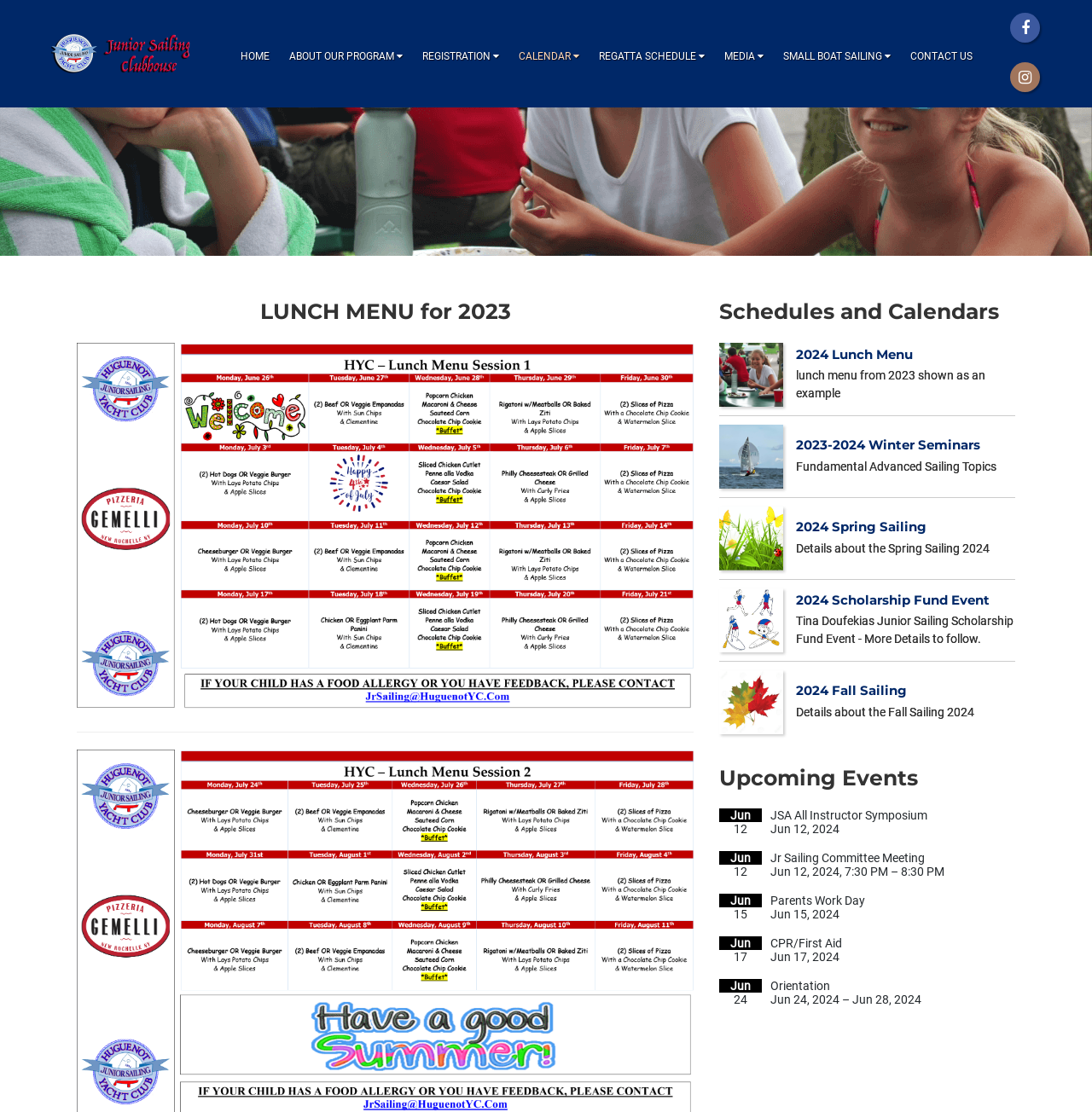Highlight the bounding box coordinates of the region I should click on to meet the following instruction: "Go to the Junior Clubhouse".

[0.047, 0.031, 0.189, 0.066]